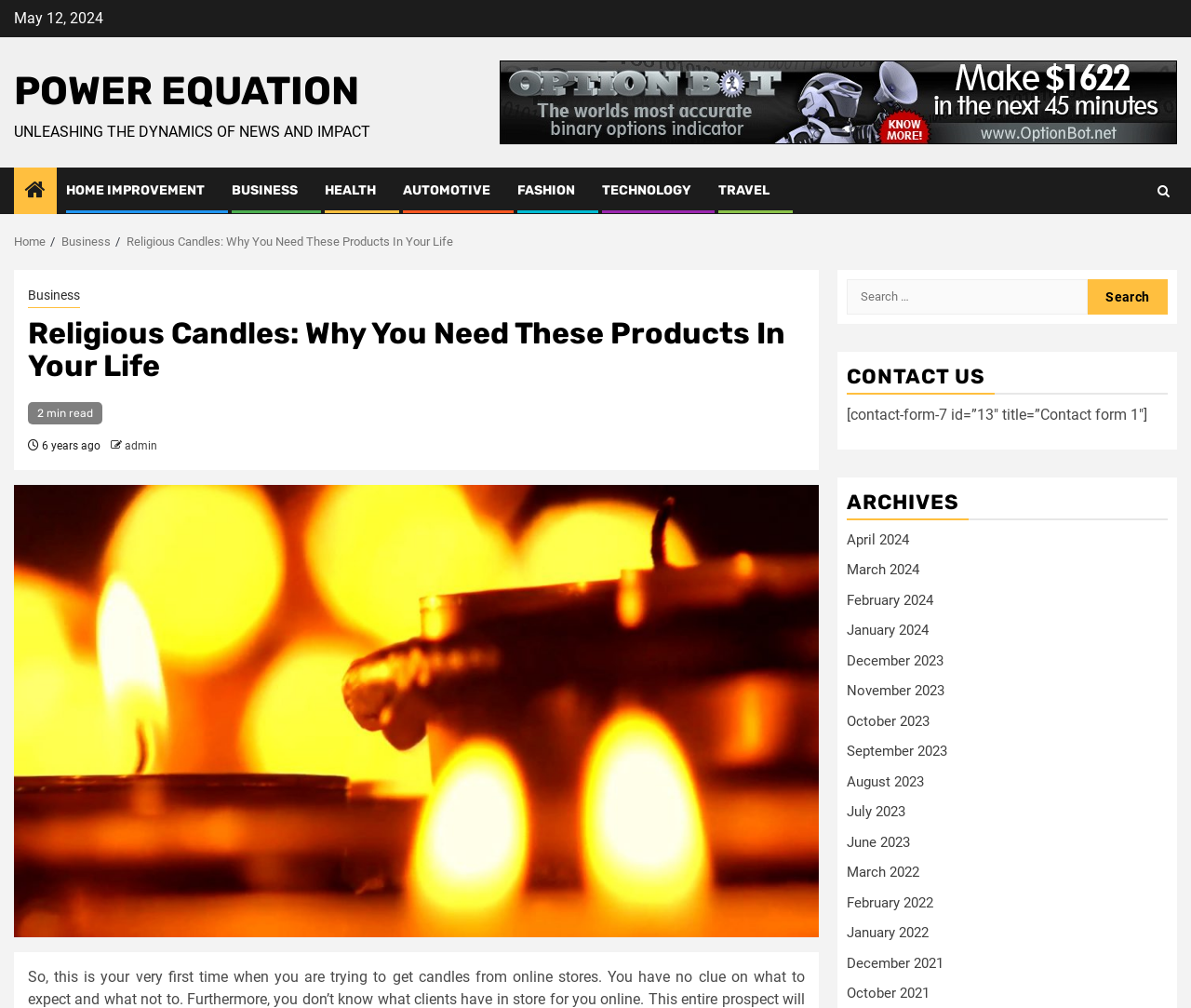Please answer the following question using a single word or phrase: 
How many categories are listed in the navigation menu?

8